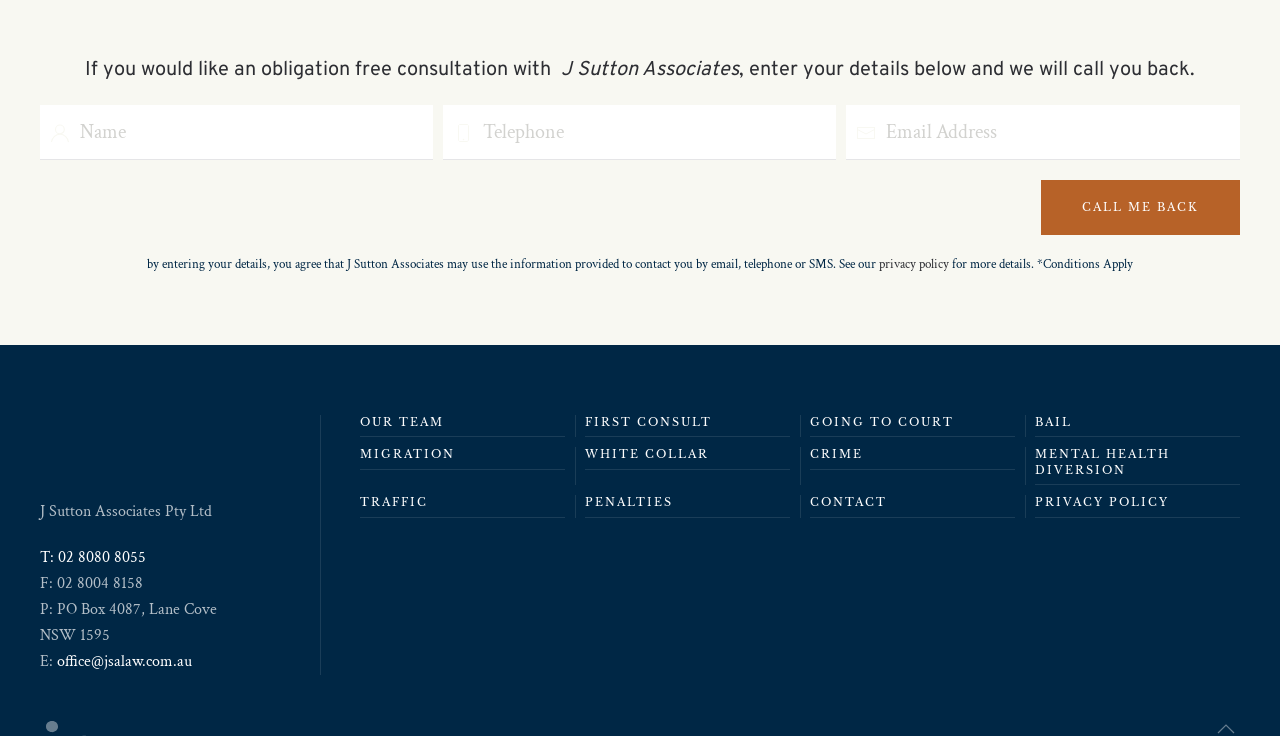Please find the bounding box coordinates of the element that must be clicked to perform the given instruction: "Search for something". The coordinates should be four float numbers from 0 to 1, i.e., [left, top, right, bottom].

None